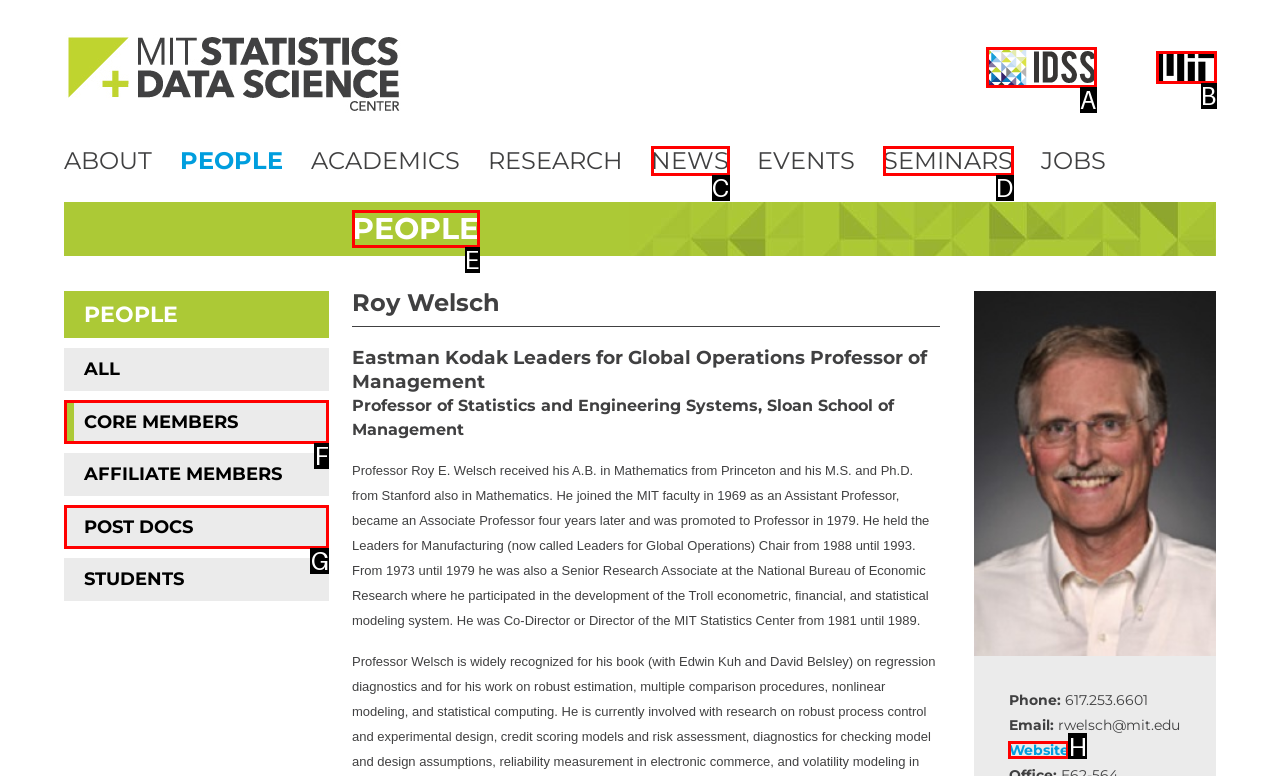Given the instruction: view Roy Welsch's website, which HTML element should you click on?
Answer with the letter that corresponds to the correct option from the choices available.

H